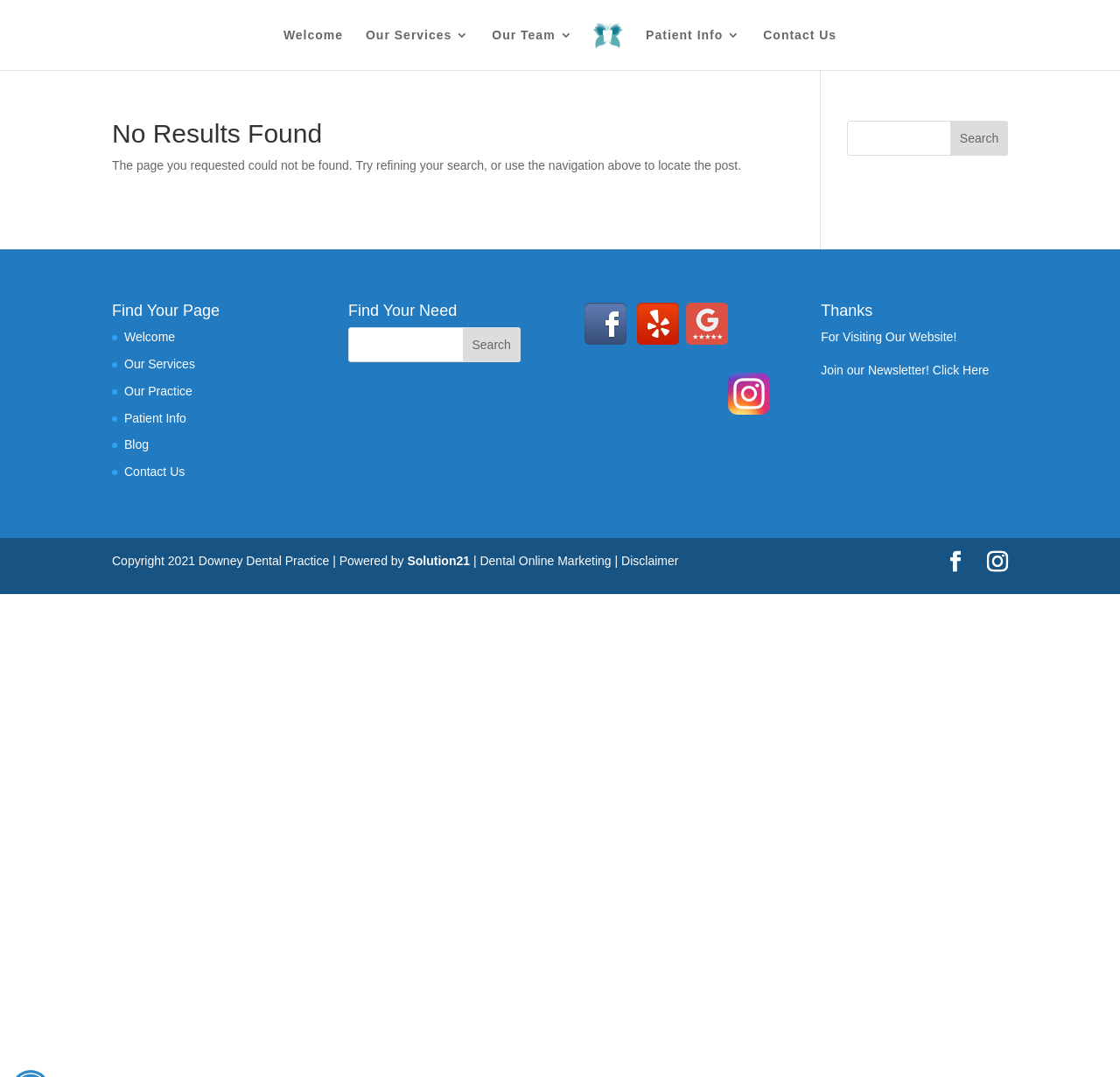Please predict the bounding box coordinates of the element's region where a click is necessary to complete the following instruction: "Search for a page". The coordinates should be represented by four float numbers between 0 and 1, i.e., [left, top, right, bottom].

[0.756, 0.112, 0.9, 0.145]